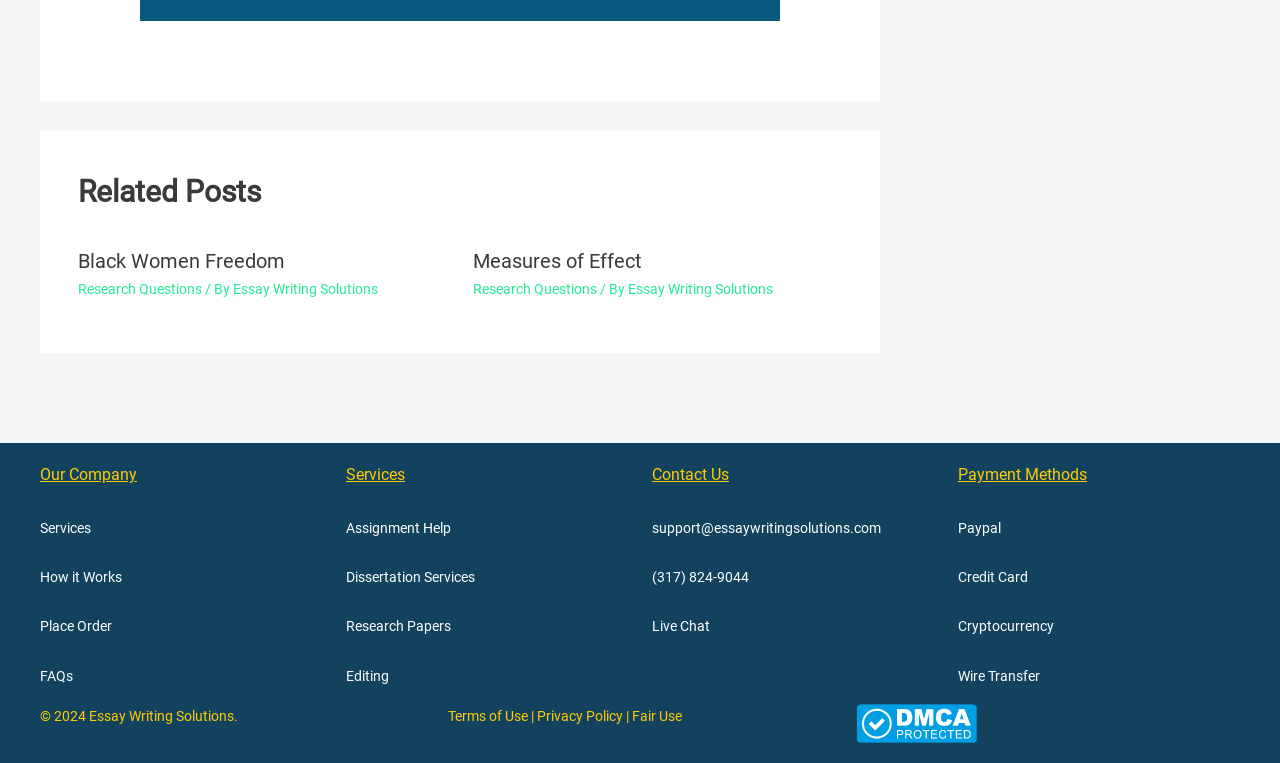Please identify the bounding box coordinates of the clickable area that will allow you to execute the instruction: "Contact 'support@essaywritingsolutions.com'".

[0.509, 0.681, 0.688, 0.702]